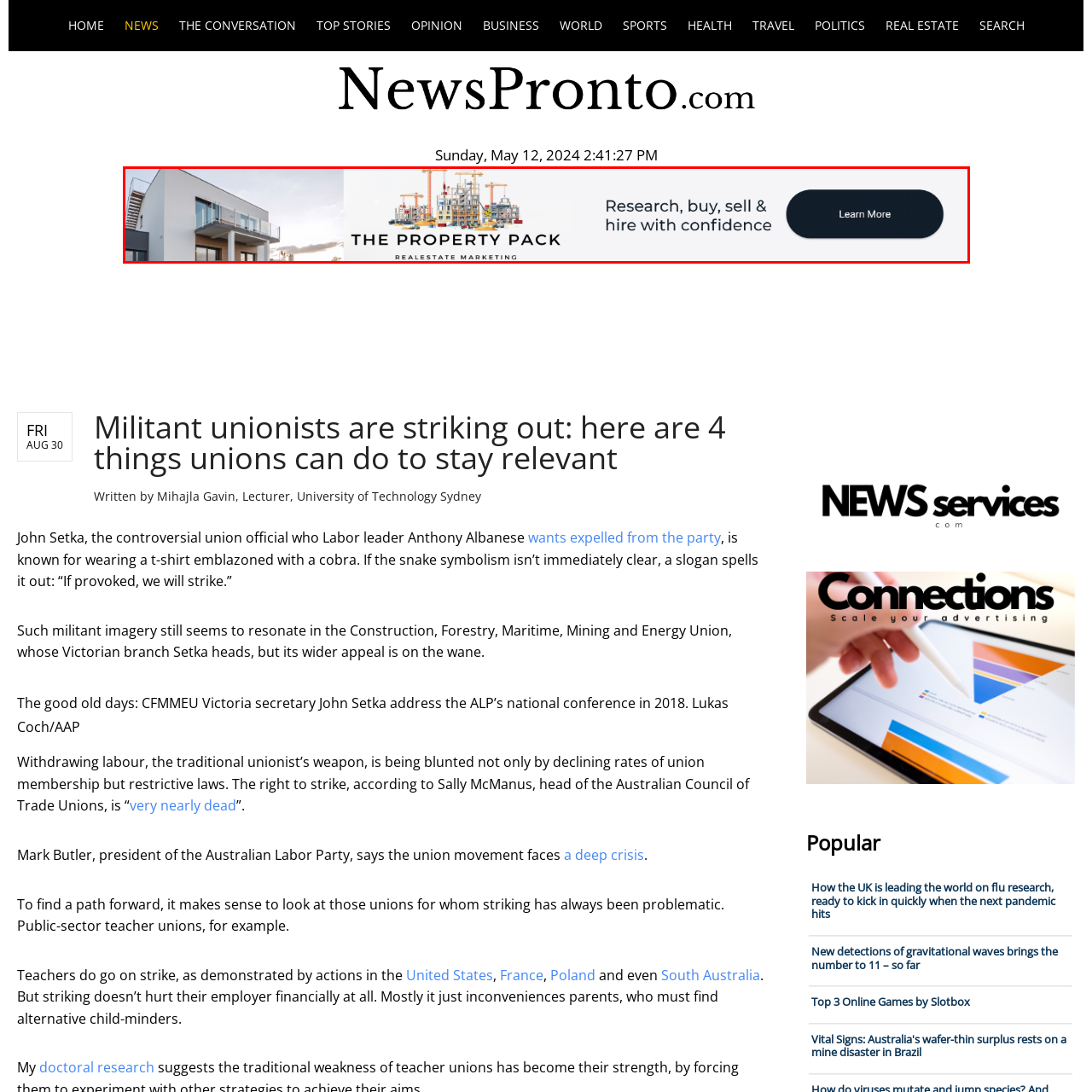View the portion of the image inside the red box and respond to the question with a succinct word or phrase: What action is invited by the button labeled 'Learn More'?

Explore further